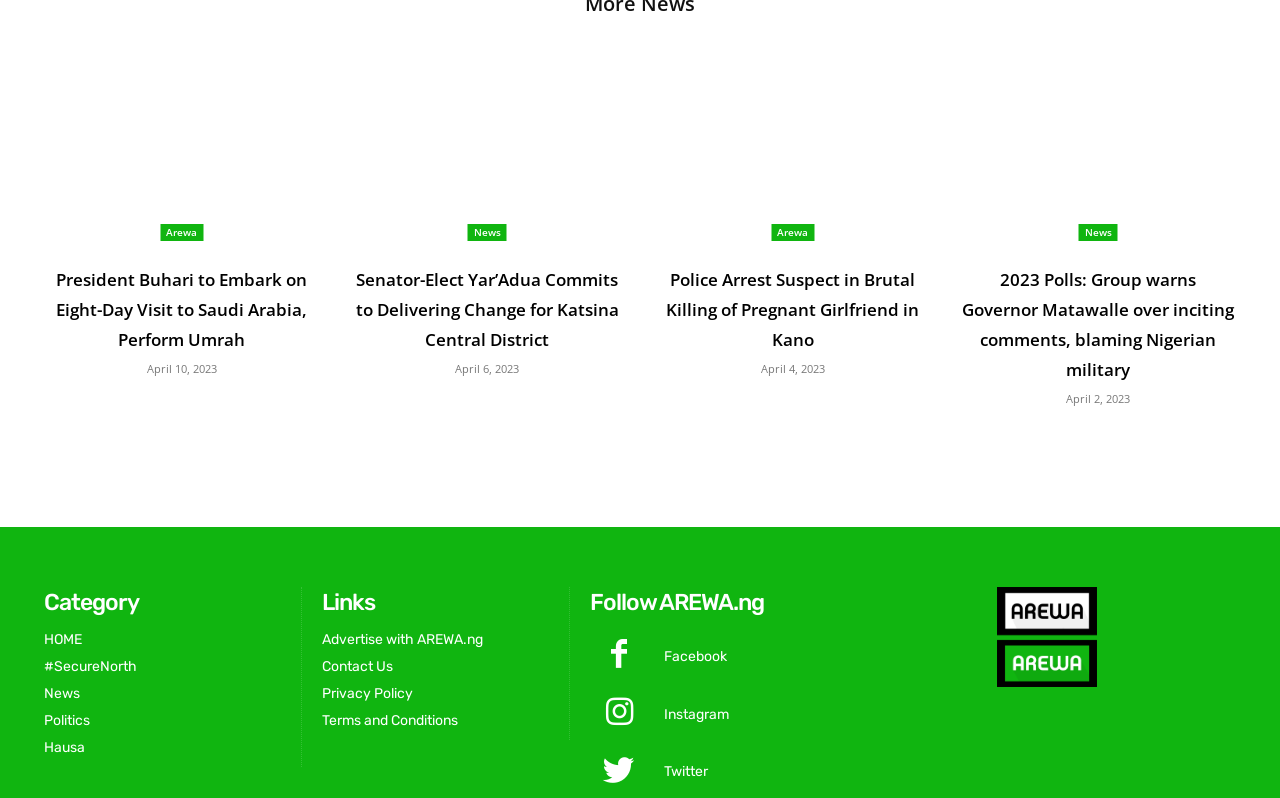Find the bounding box coordinates for the element that must be clicked to complete the instruction: "Go to the home page". The coordinates should be four float numbers between 0 and 1, indicated as [left, top, right, bottom].

[0.034, 0.867, 0.064, 0.888]